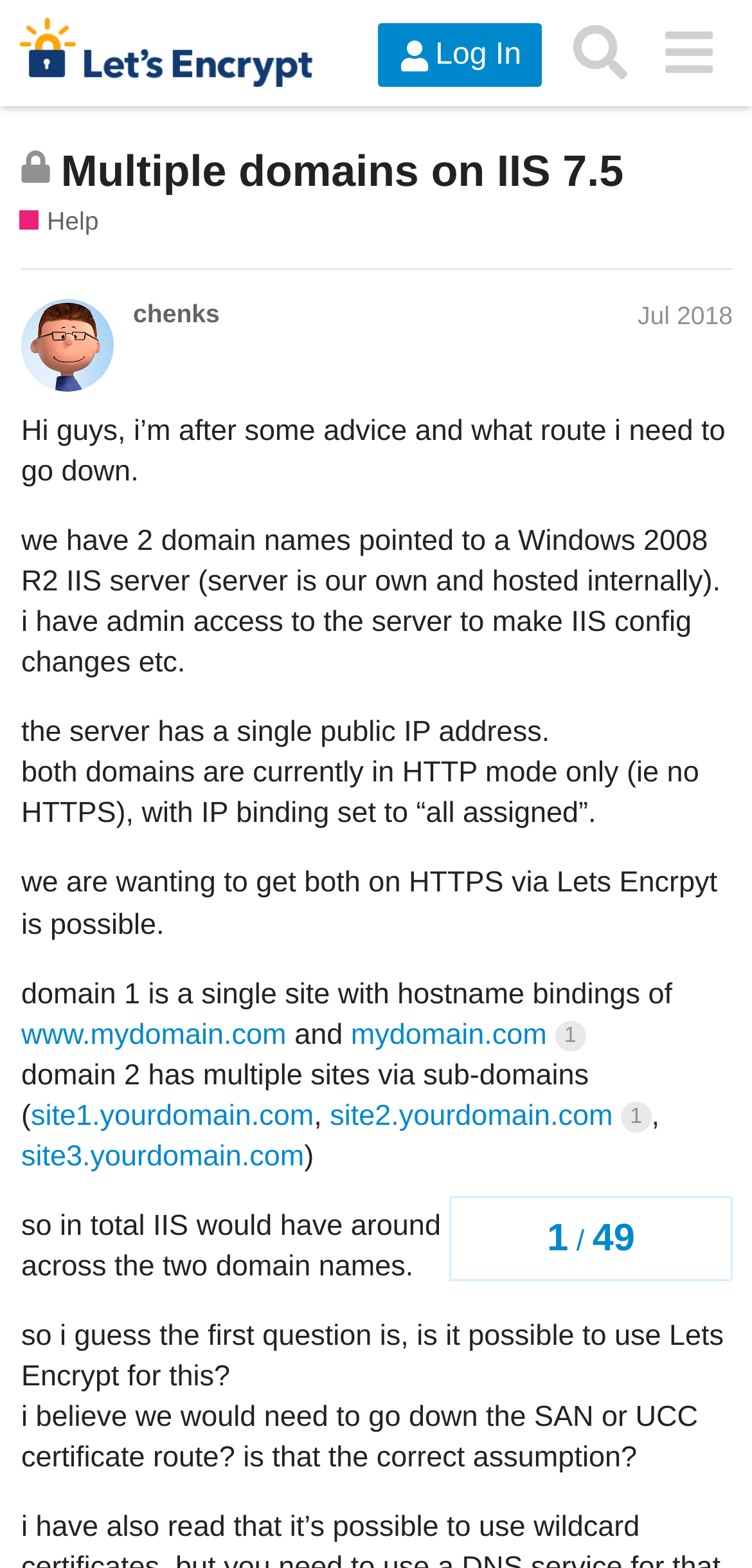Give an in-depth explanation of the webpage layout and content.

This webpage appears to be a forum discussion page from the Let's Encrypt Community Support website. At the top, there is a header section with a logo and links to "Log In", "Search", and a menu button. Below the header, there is a heading that indicates the topic is closed and no longer accepts new replies, followed by a link to the topic title "Multiple domains on IIS 7.5".

The main content of the page is a discussion thread started by a user named "chenks" in July 2018. The user is seeking advice on how to configure multiple domain names on a Windows 2008 R2 IIS server to use HTTPS via Let's Encrypt. The user provides details about their current setup, including the fact that they have two domain names pointed to the server, with IP binding set to "all assigned" and no HTTPS currently configured.

The user asks several questions, including whether it is possible to use Let's Encrypt for their setup and whether they would need to use a SAN or UCC certificate. The discussion thread appears to be a single post from the user, with no replies from other users.

On the right side of the page, there is a navigation section that shows the topic progress, with indicators for the number of posts (1) and the number of views (49).